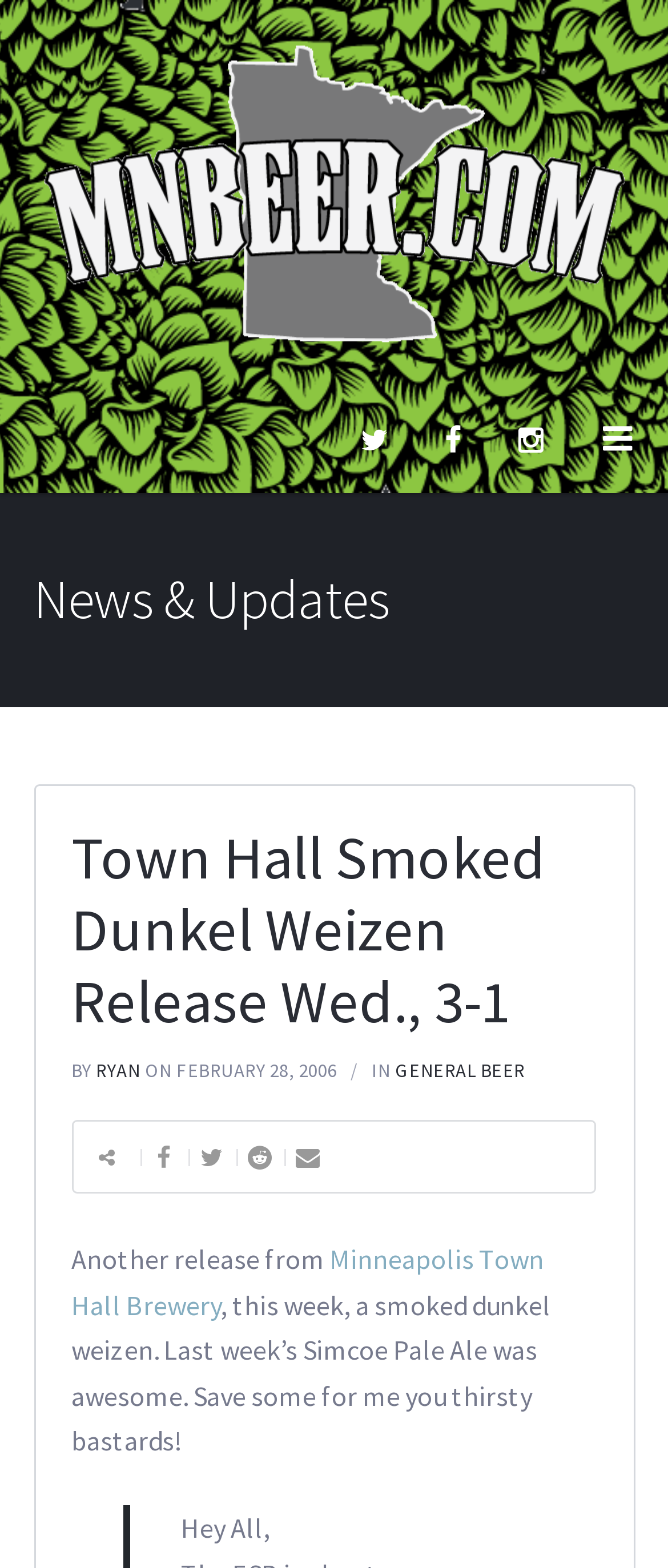Who wrote the article?
Provide an in-depth and detailed explanation in response to the question.

I found the answer by looking at the text 'BY RYAN' which indicates that RYAN is the author of the article.